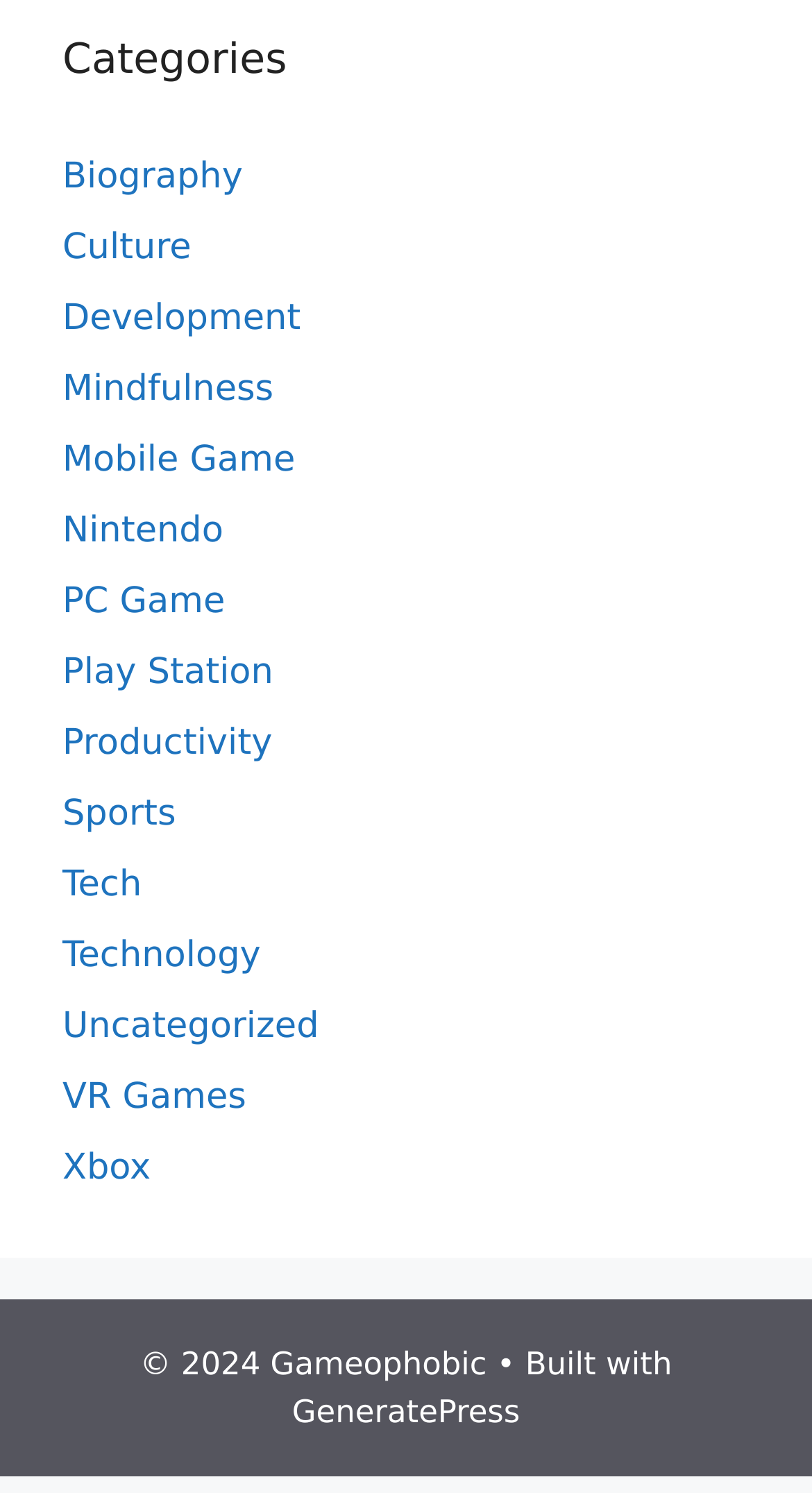How many categories are available?
Look at the screenshot and provide an in-depth answer.

I counted the number of links under the 'Categories' heading, which are 'Biography', 'Culture', 'Development', 'Mindfulness', 'Mobile Game', 'Nintendo', 'PC Game', 'Play Station', 'Productivity', 'Sports', 'Tech', 'Technology', 'Uncategorized', 'VR Games', and 'Xbox'. There are 15 links in total.